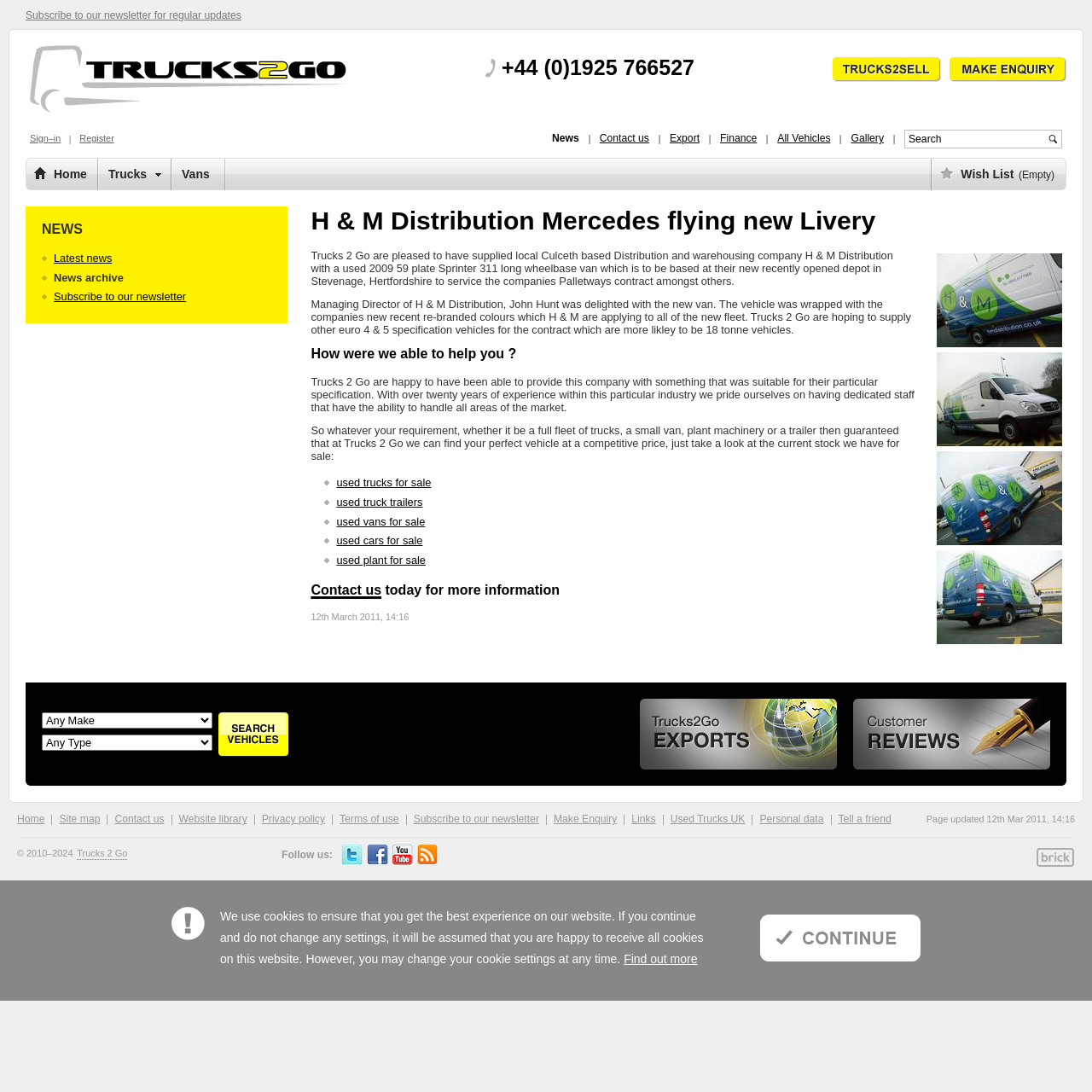How many links are there in the 'News Contact us Export Finance All Vehicles Gallery' section?
Based on the image, answer the question in a detailed manner.

I counted the links in the section, which are 'News', 'Contact us', 'Export', 'Finance', 'All Vehicles', and 'Gallery'.